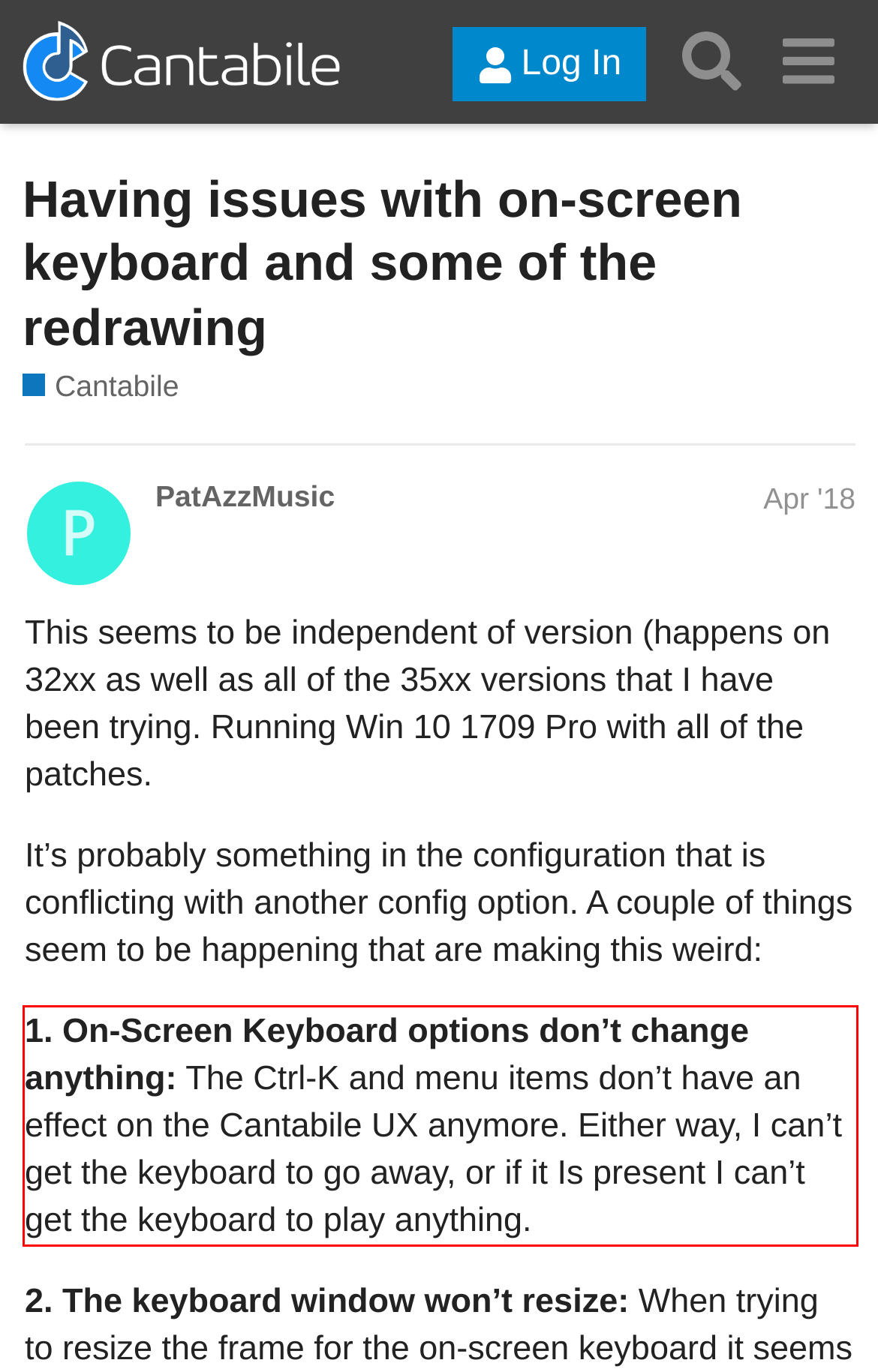Observe the screenshot of the webpage that includes a red rectangle bounding box. Conduct OCR on the content inside this red bounding box and generate the text.

1. On-Screen Keyboard options don’t change anything: The Ctrl-K and menu items don’t have an effect on the Cantabile UX anymore. Either way, I can’t get the keyboard to go away, or if it Is present I can’t get the keyboard to play anything.